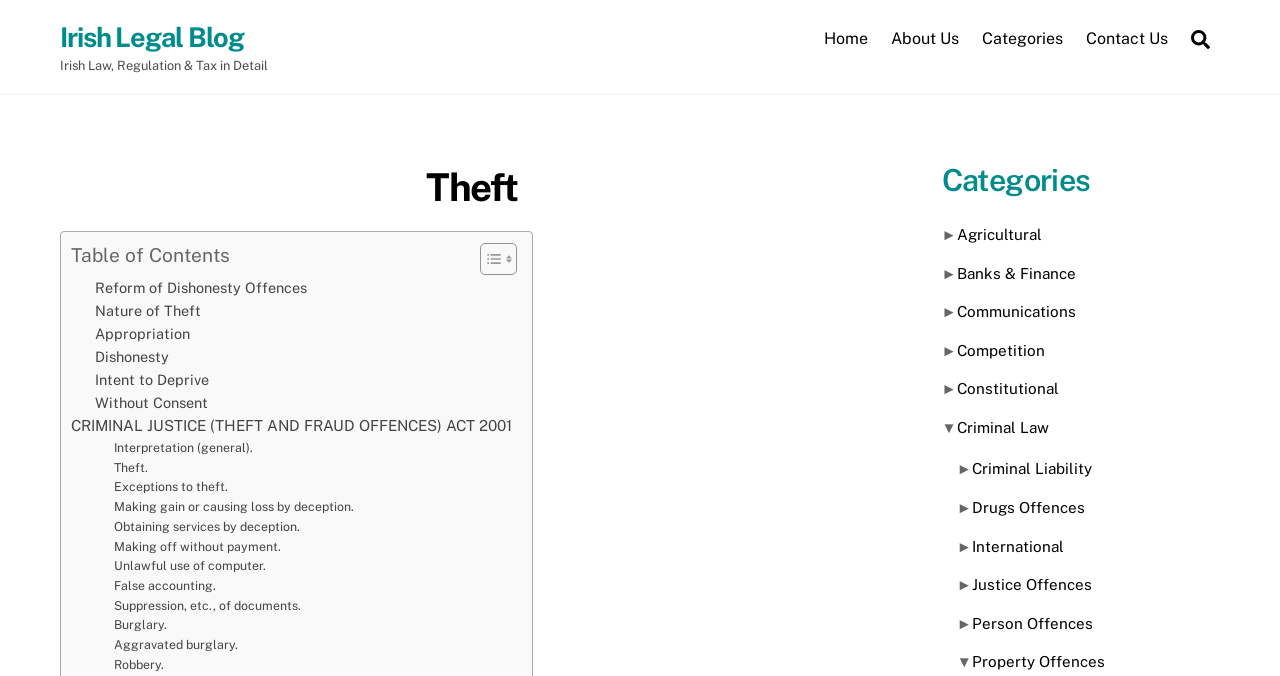What is the category of 'Criminal Liability'?
Based on the visual information, provide a detailed and comprehensive answer.

According to the webpage, 'Criminal Liability' is a subcategory under 'Criminal Law', which is one of the categories listed on the webpage.